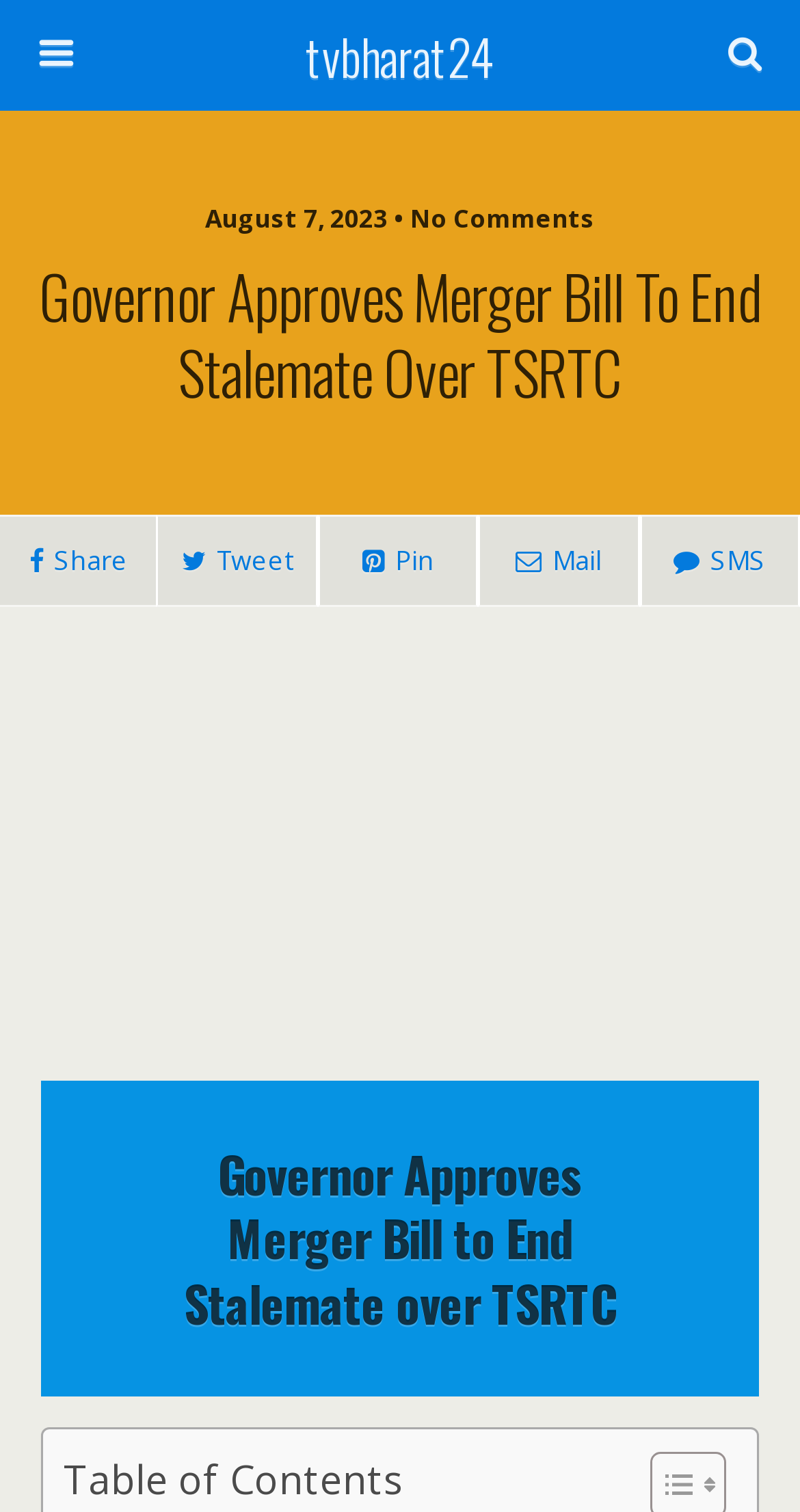How many social media sharing options are available? Based on the screenshot, please respond with a single word or phrase.

4